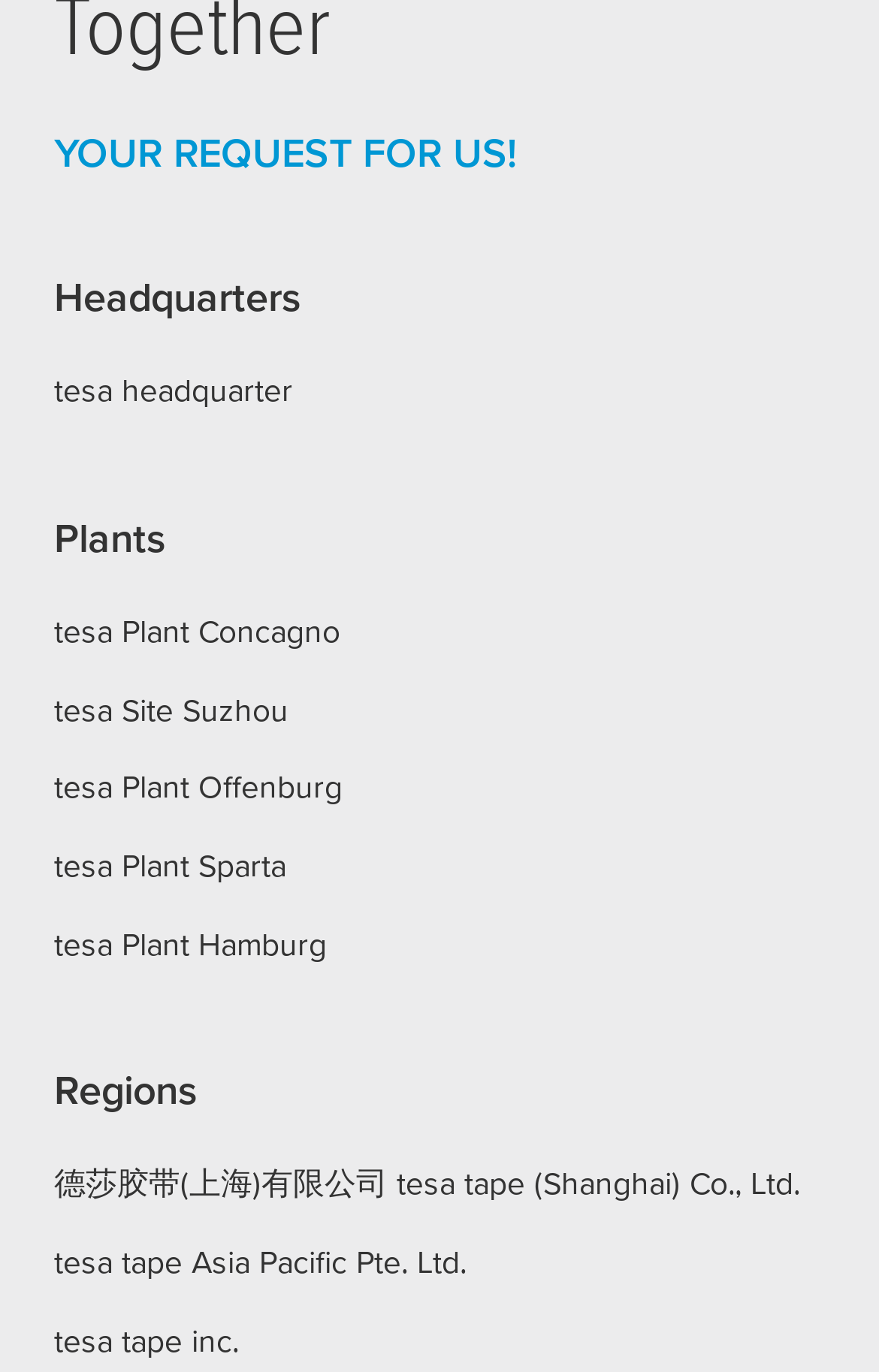Find the bounding box coordinates for the HTML element described as: "WAIS Divide Ice Core". The coordinates should consist of four float values between 0 and 1, i.e., [left, top, right, bottom].

None